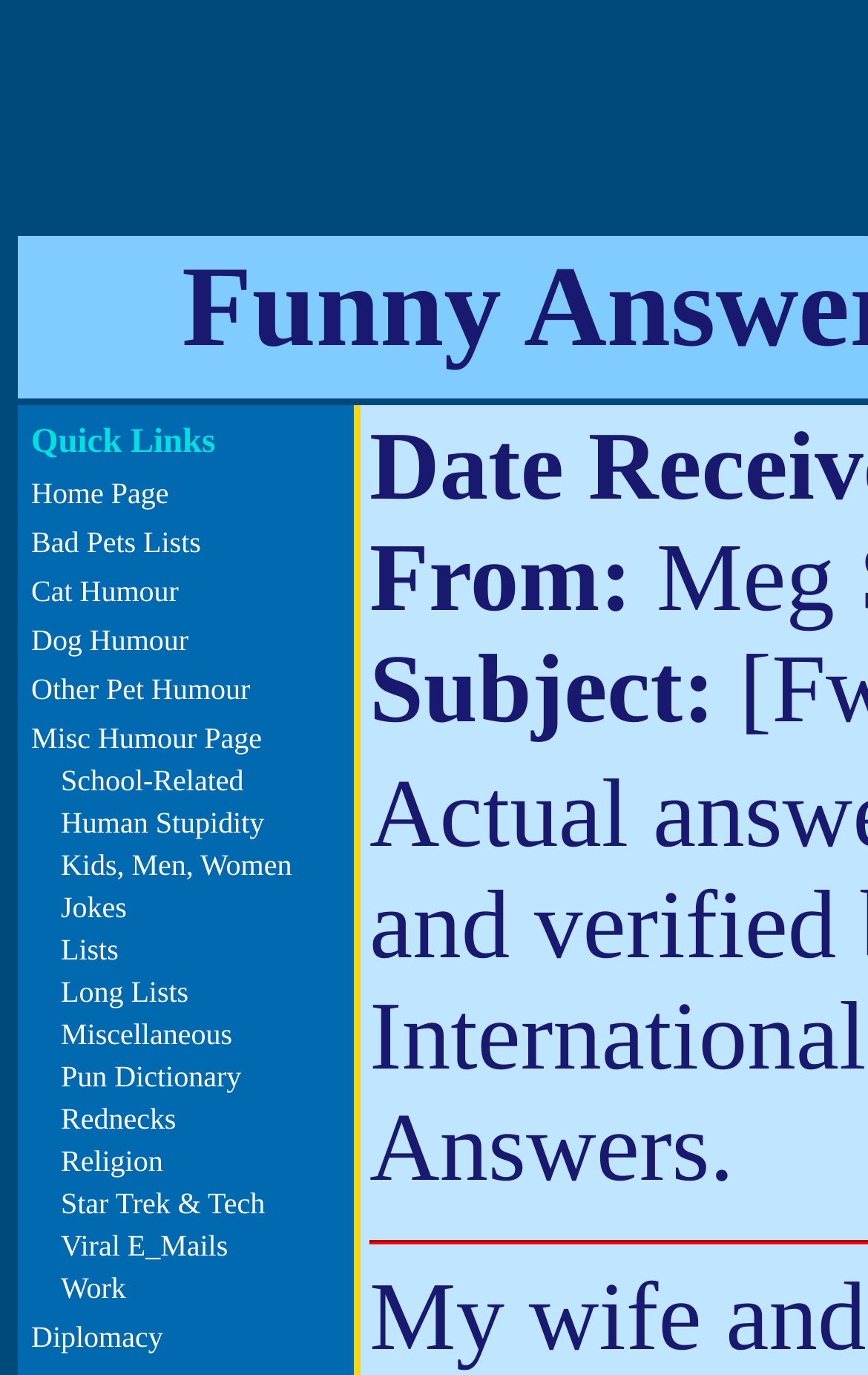Give a detailed account of the webpage's layout and content.

The webpage is titled "Technology-Related Humour" and features a collection of humorous content related to technology and other topics. At the top, there is a heading "Quick Links" followed by a list of 19 links, each leading to a different category of humor, such as "Bad Pets Lists", "Cat Humour", "Dog Humour", and more. These links are arranged vertically, with the first link "Home Page" at the top and the last link "Diplomacy" at the bottom.

To the right of the links, there are two static text elements, "From:" and "Subject:", which appear to be part of a form or email template. These text elements are positioned near the middle of the page, with "From:" above "Subject:".

Overall, the webpage has a simple layout, with a focus on providing easy access to various categories of humorous content.